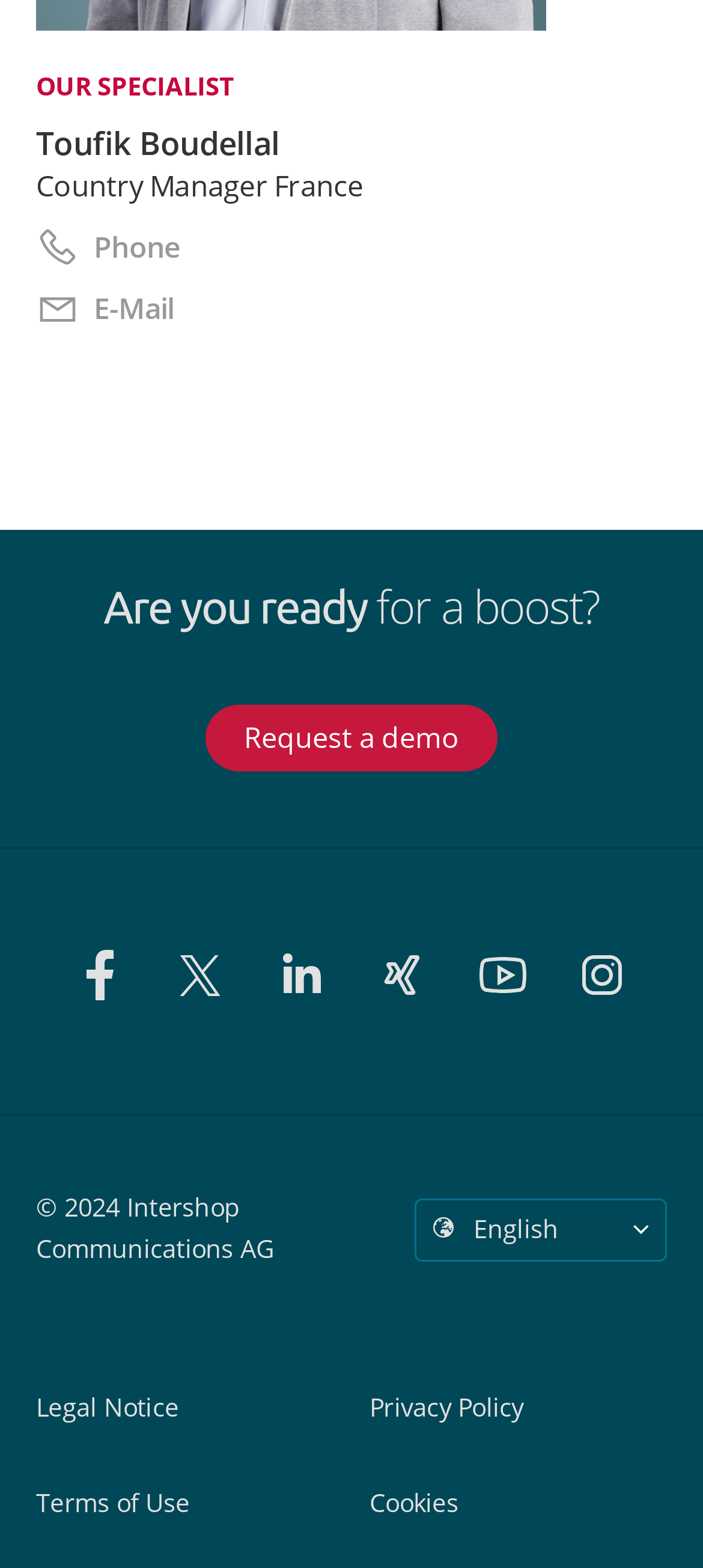Utilize the details in the image to thoroughly answer the following question: What is the company name in the copyright notice?

The company name in the copyright notice can be found in the StaticText element with the text '© 2024 Intershop Communications AG' which is located at the bottom of the webpage.